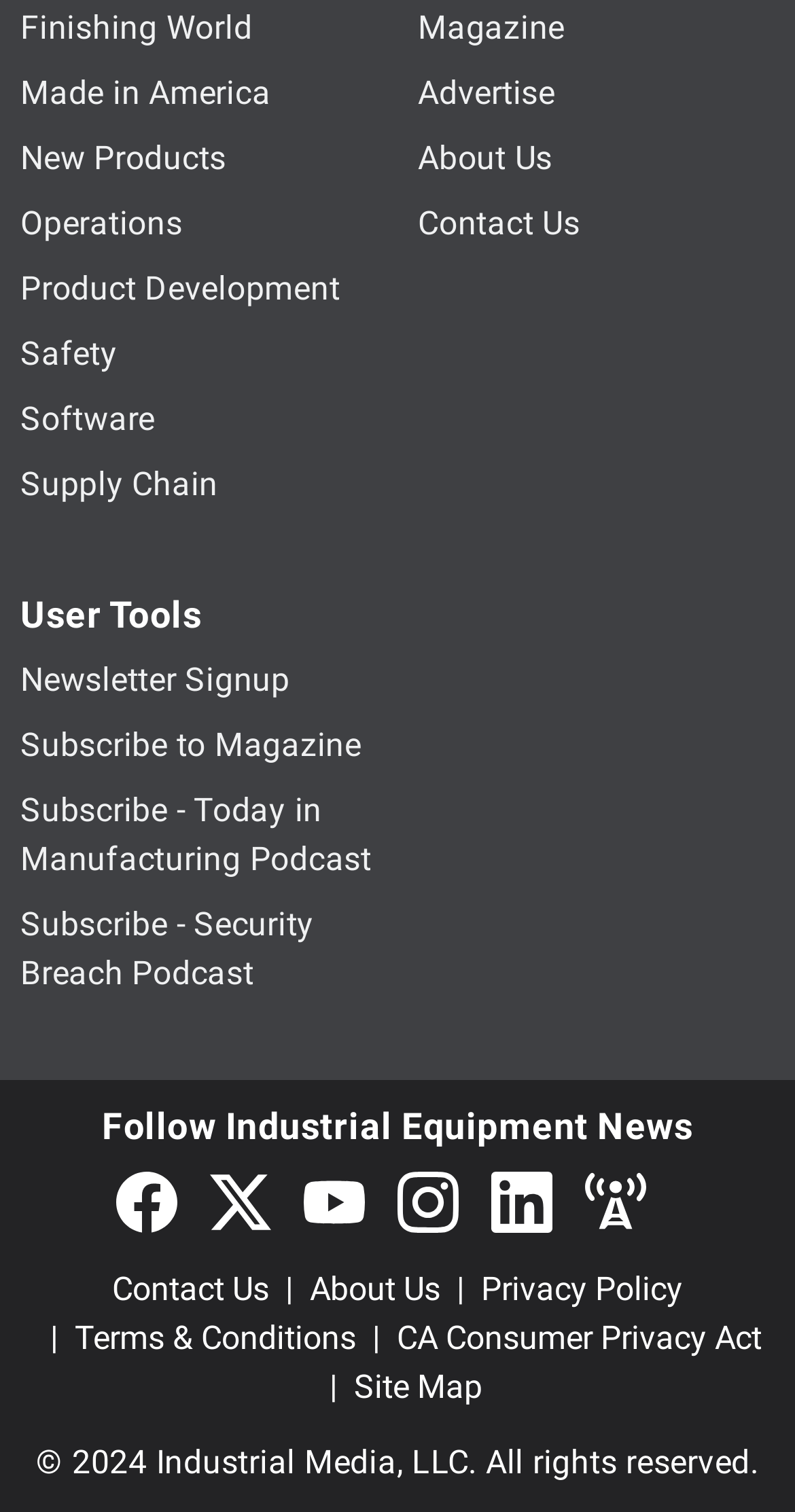Determine the bounding box coordinates of the region that needs to be clicked to achieve the task: "Subscribe to the Newsletter".

[0.026, 0.436, 0.365, 0.462]